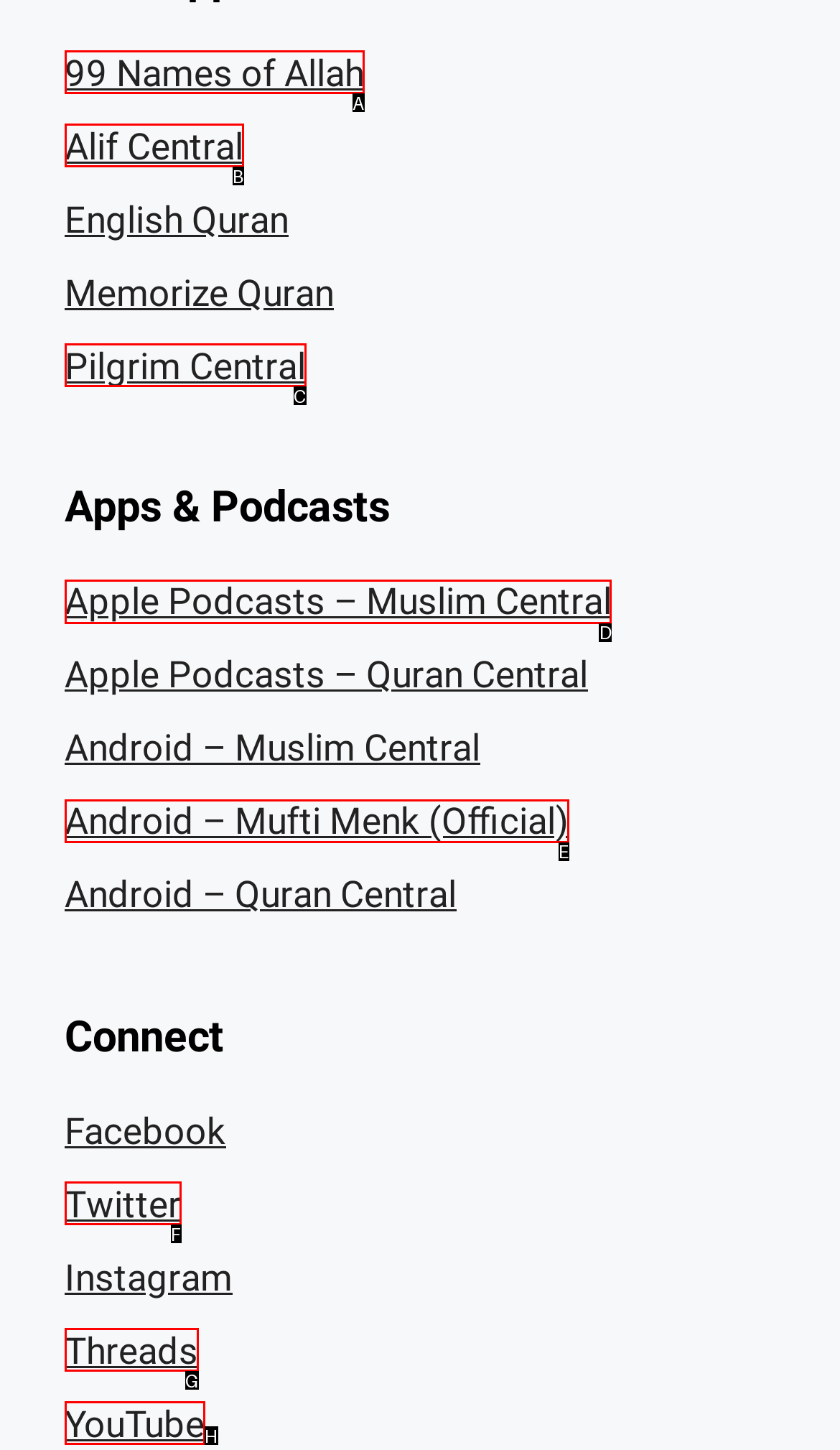Identify which lettered option completes the task: Open Apple Podcasts – Muslim Central. Provide the letter of the correct choice.

D